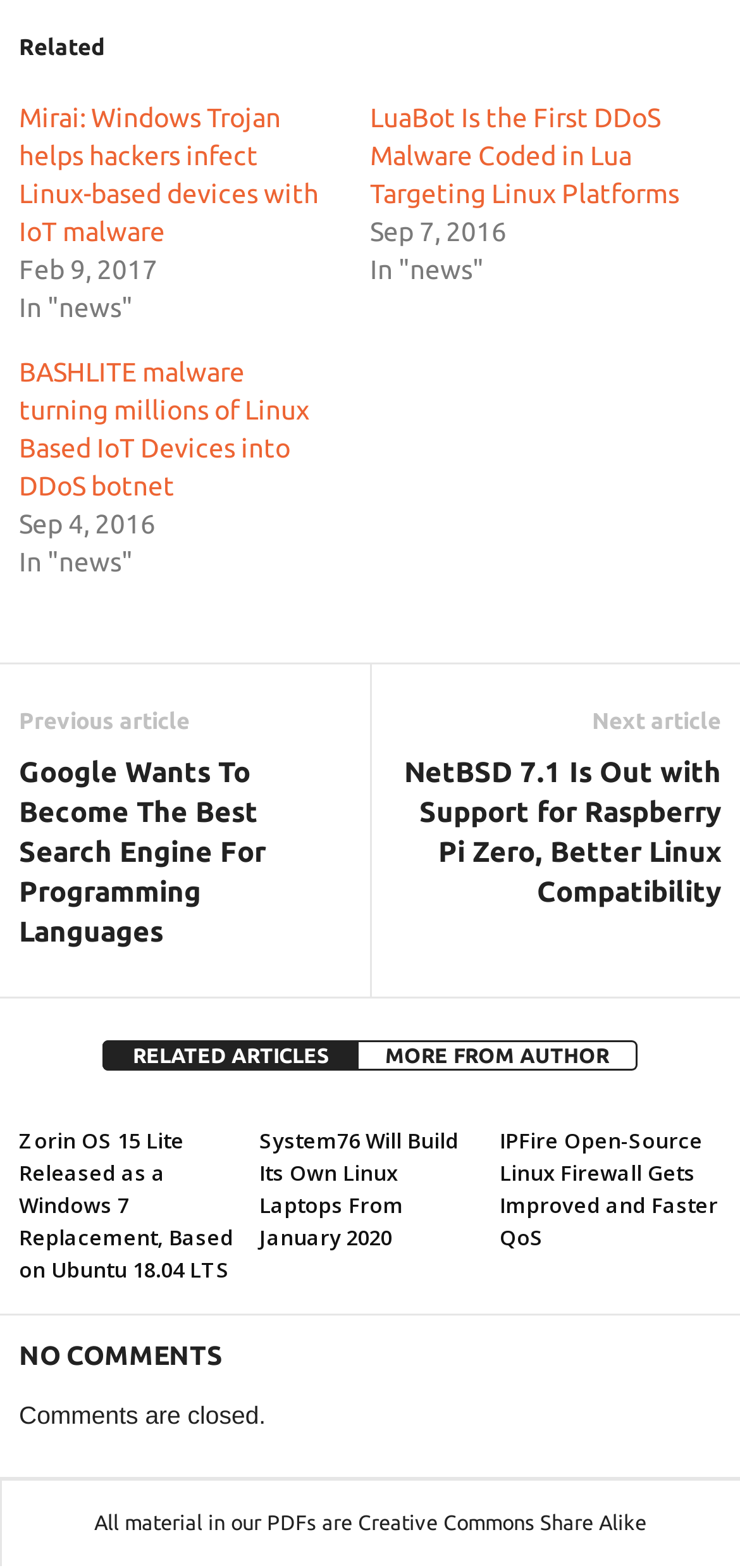Identify the bounding box coordinates of the region that should be clicked to execute the following instruction: "Read about Zorin OS 15 Lite Released as a Windows 7 Replacement".

[0.026, 0.718, 0.315, 0.819]